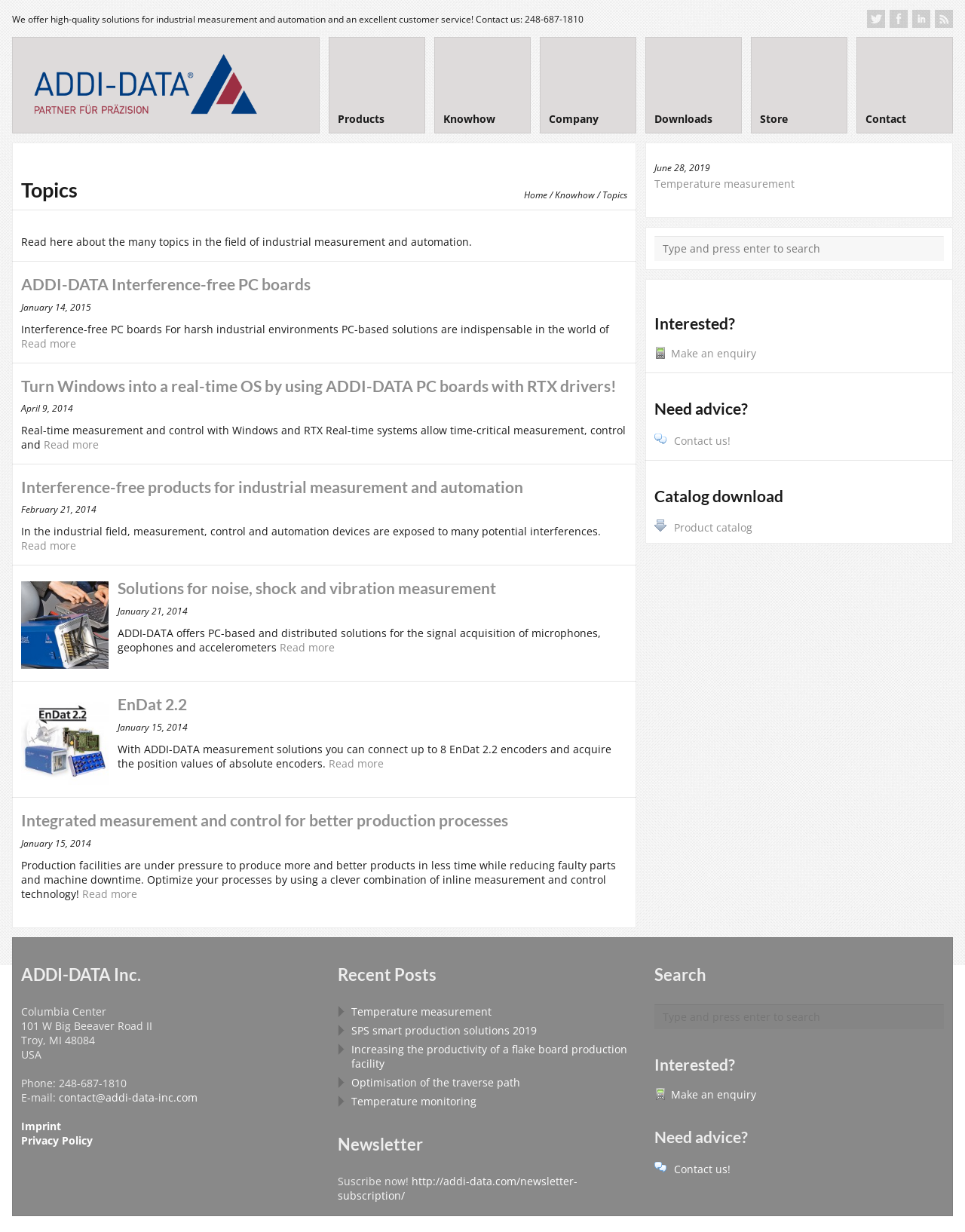Identify the bounding box coordinates for the element you need to click to achieve the following task: "Search for something". The coordinates must be four float values ranging from 0 to 1, formatted as [left, top, right, bottom].

[0.678, 0.192, 0.978, 0.212]